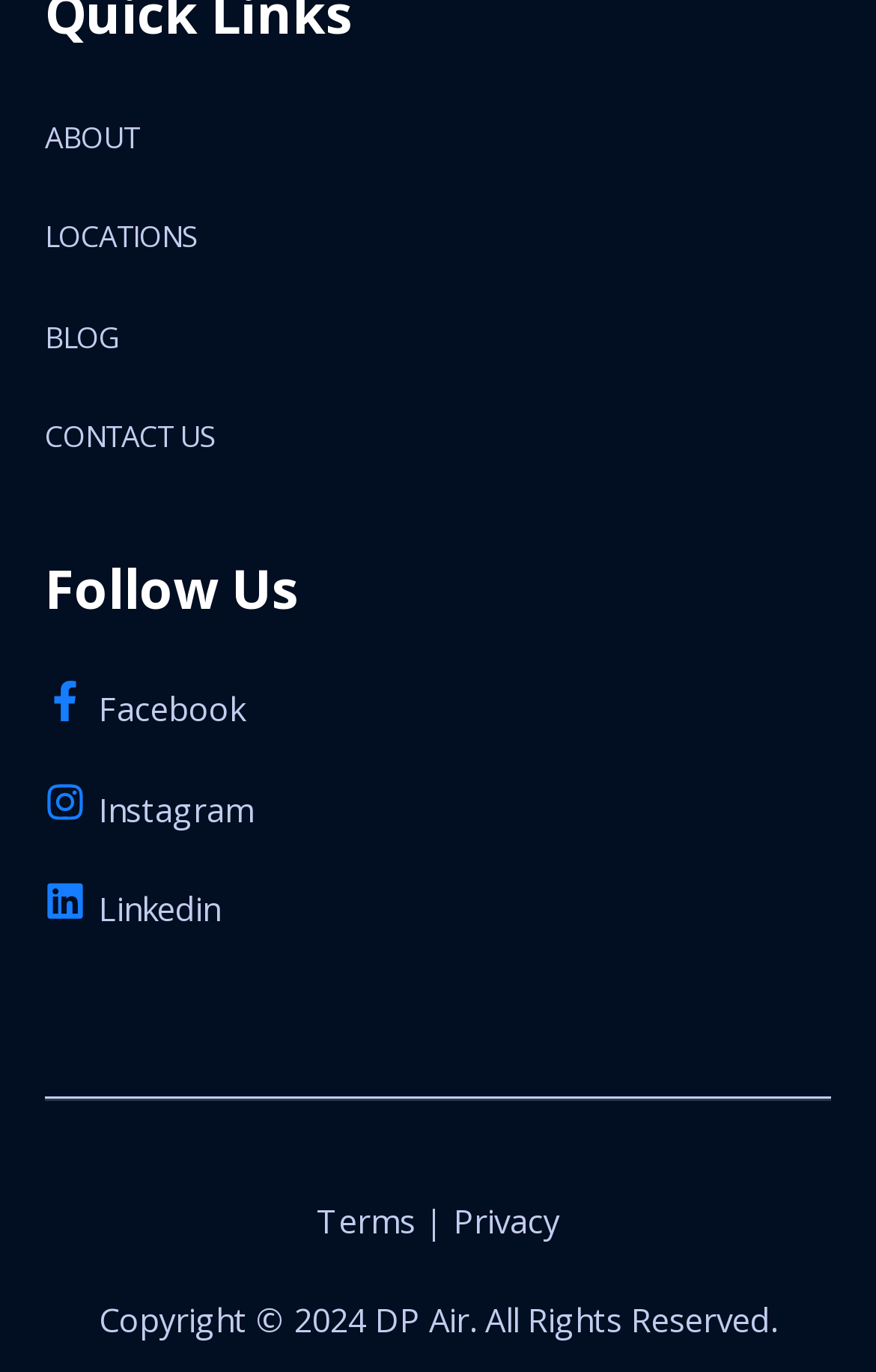Use a single word or phrase to answer the question:
What is the last item in the Quick Links navigation?

CONTACT US